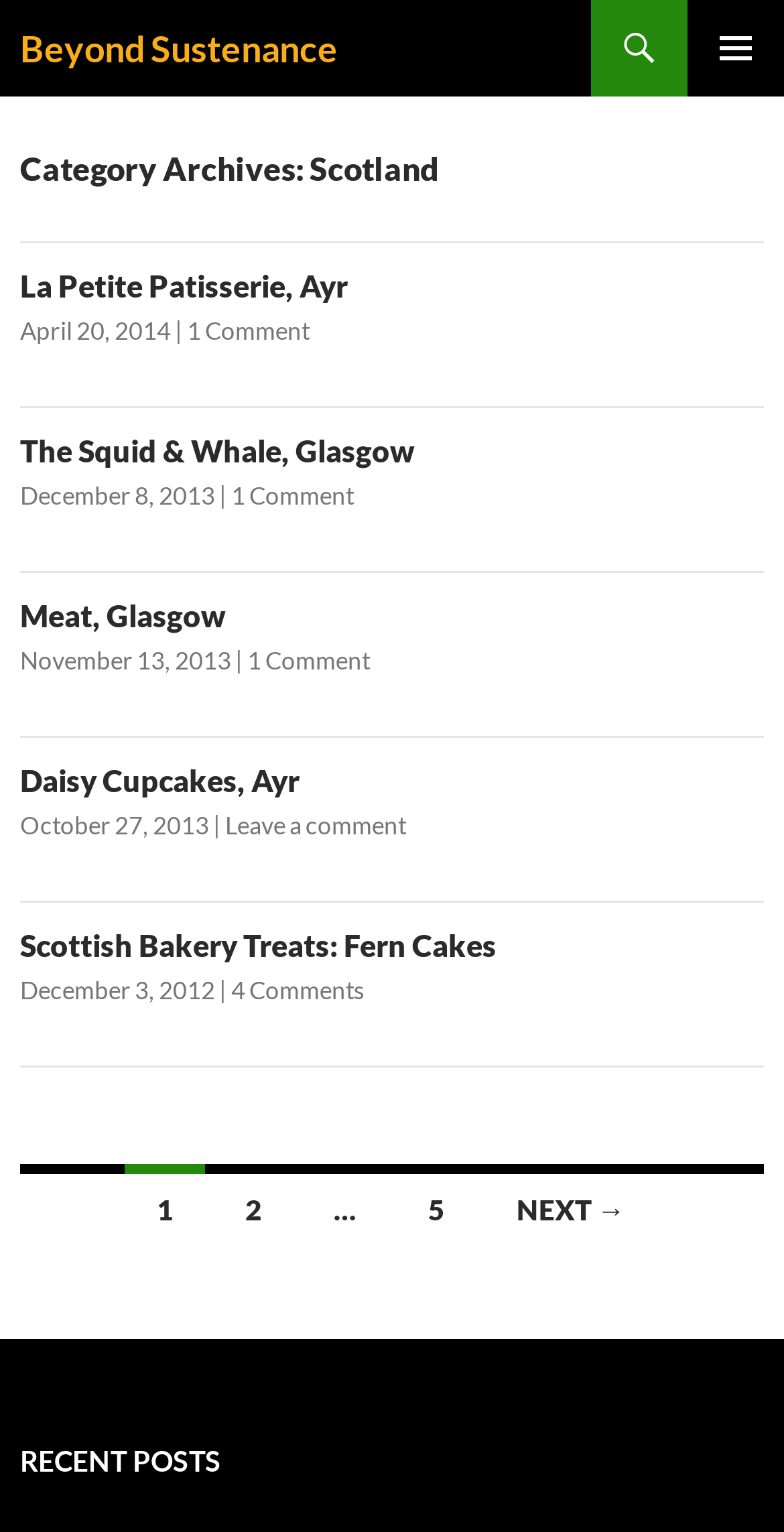Find the bounding box coordinates for the area that should be clicked to accomplish the instruction: "View the next page".

[0.618, 0.76, 0.838, 0.812]